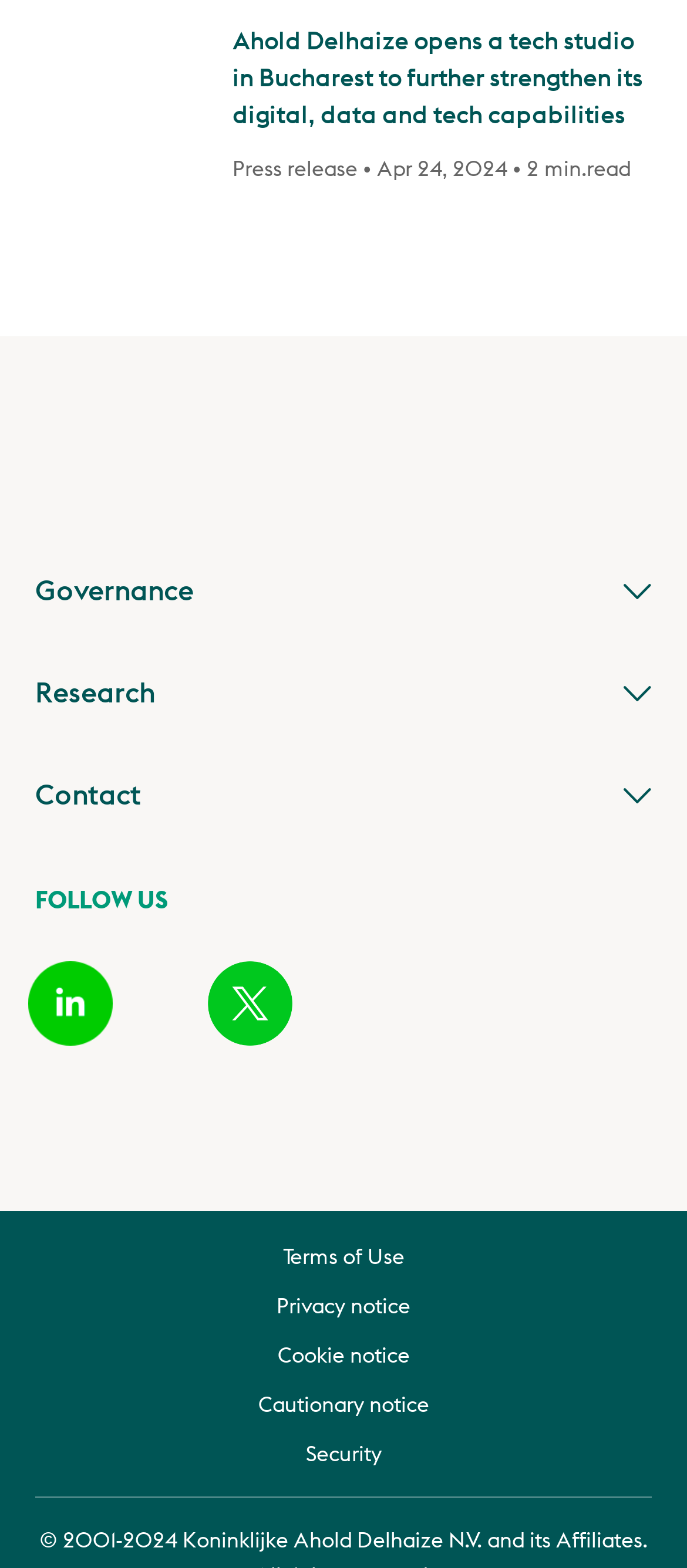What is the topmost button on the webpage?
Using the visual information, reply with a single word or short phrase.

Governance